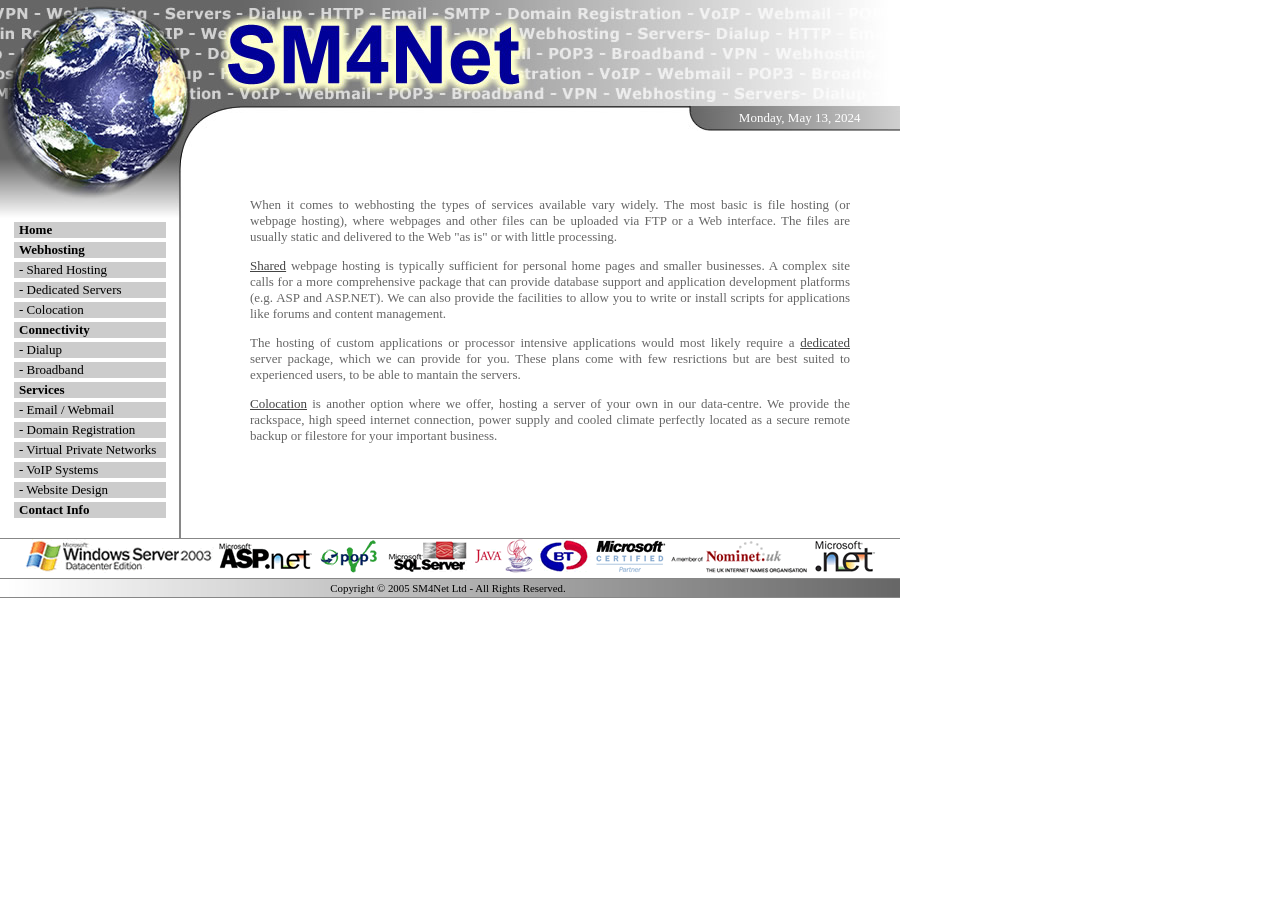Please specify the bounding box coordinates for the clickable region that will help you carry out the instruction: "Click on Shared".

[0.195, 0.287, 0.224, 0.303]